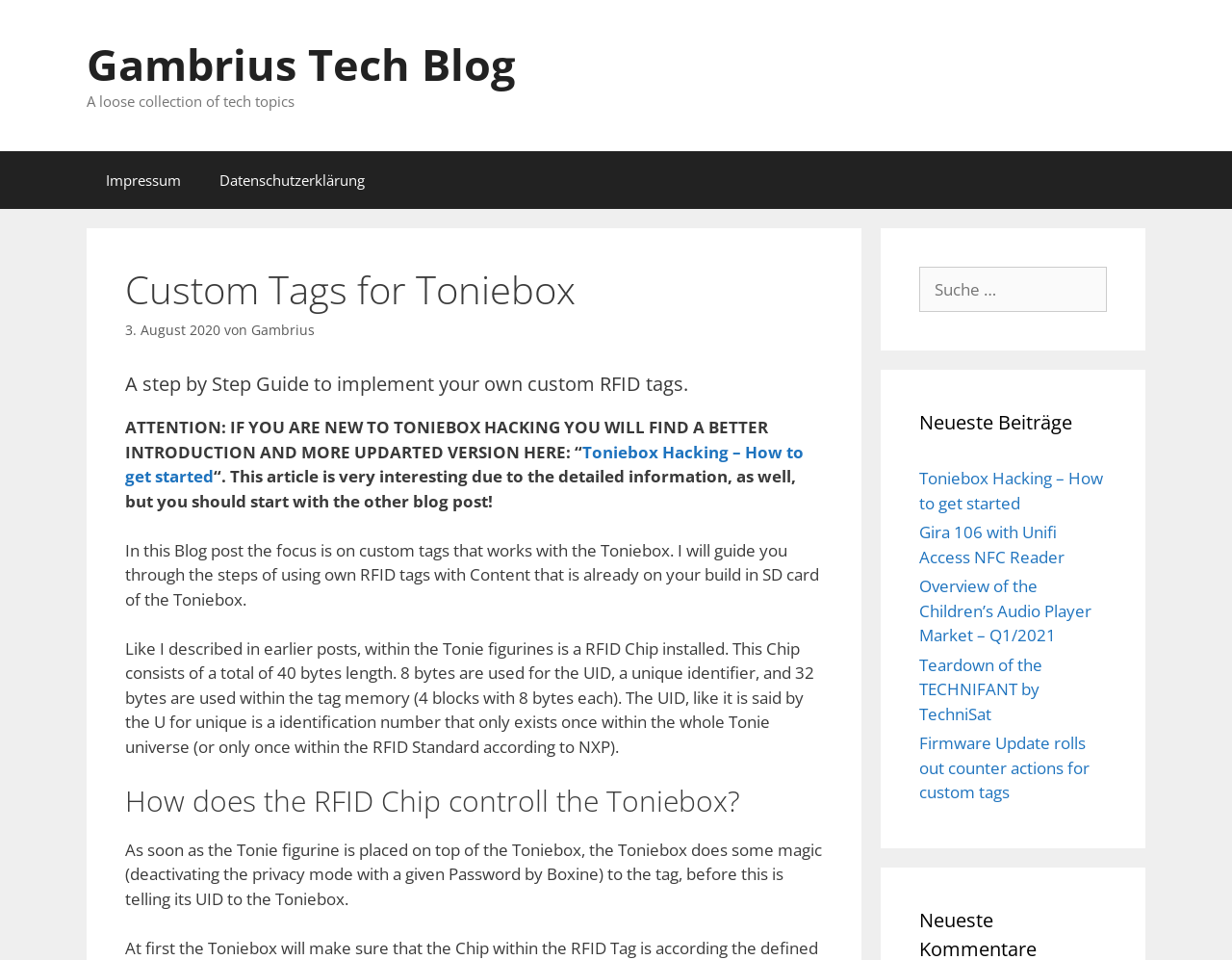Determine which piece of text is the heading of the webpage and provide it.

Custom Tags for Toniebox